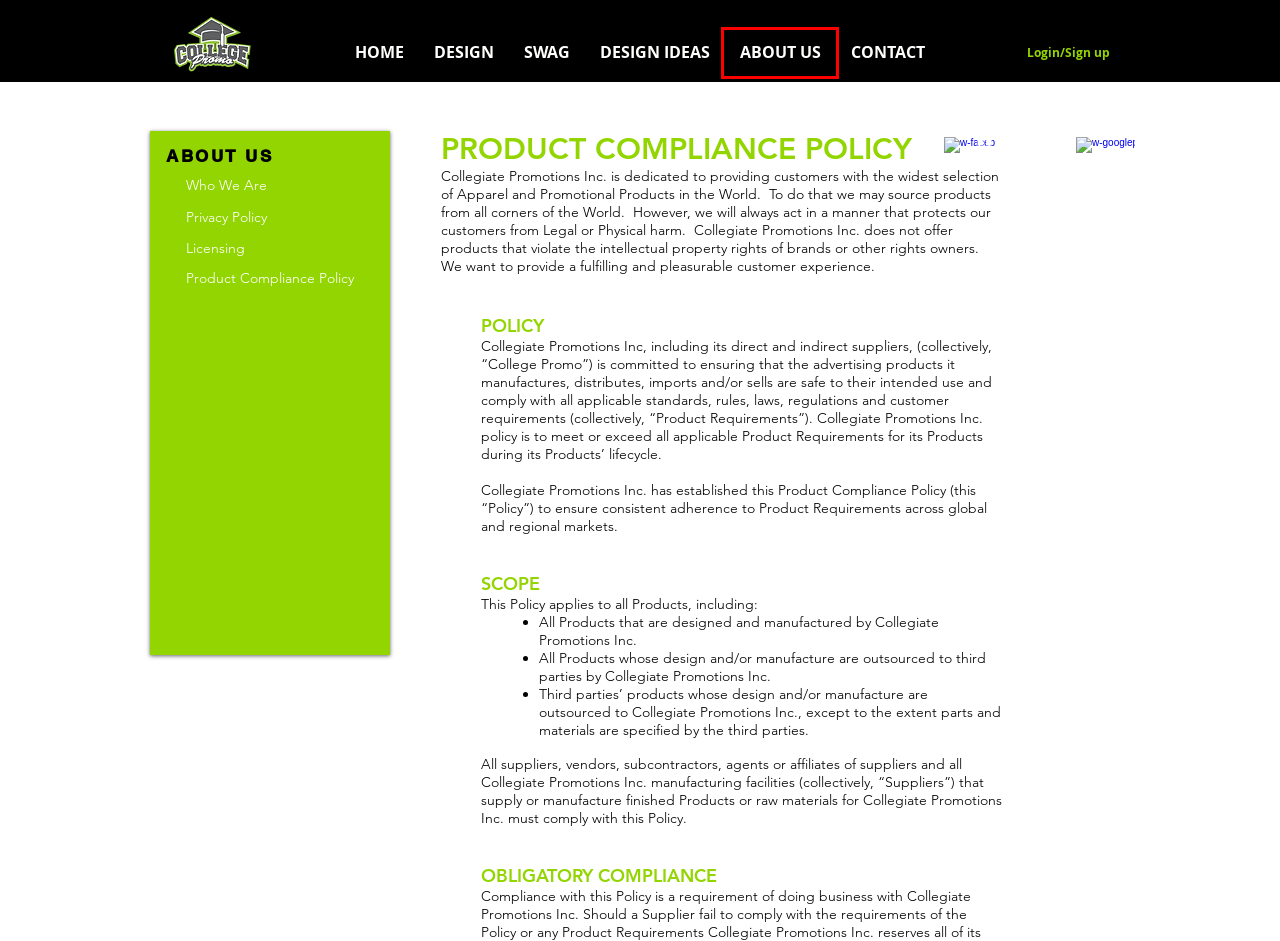You are given a screenshot of a webpage within which there is a red rectangle bounding box. Please choose the best webpage description that matches the new webpage after clicking the selected element in the bounding box. Here are the options:
A. Licensing | College Promo
B. SWAG | College Promo
C. ABOUT US | College Promo
D. HOME | College Promo
E. DESIGN IDEAS | College Promo
F. Policies | College Promo
G. CONTACT | College Promo
H. DESIGN | College Promo

C